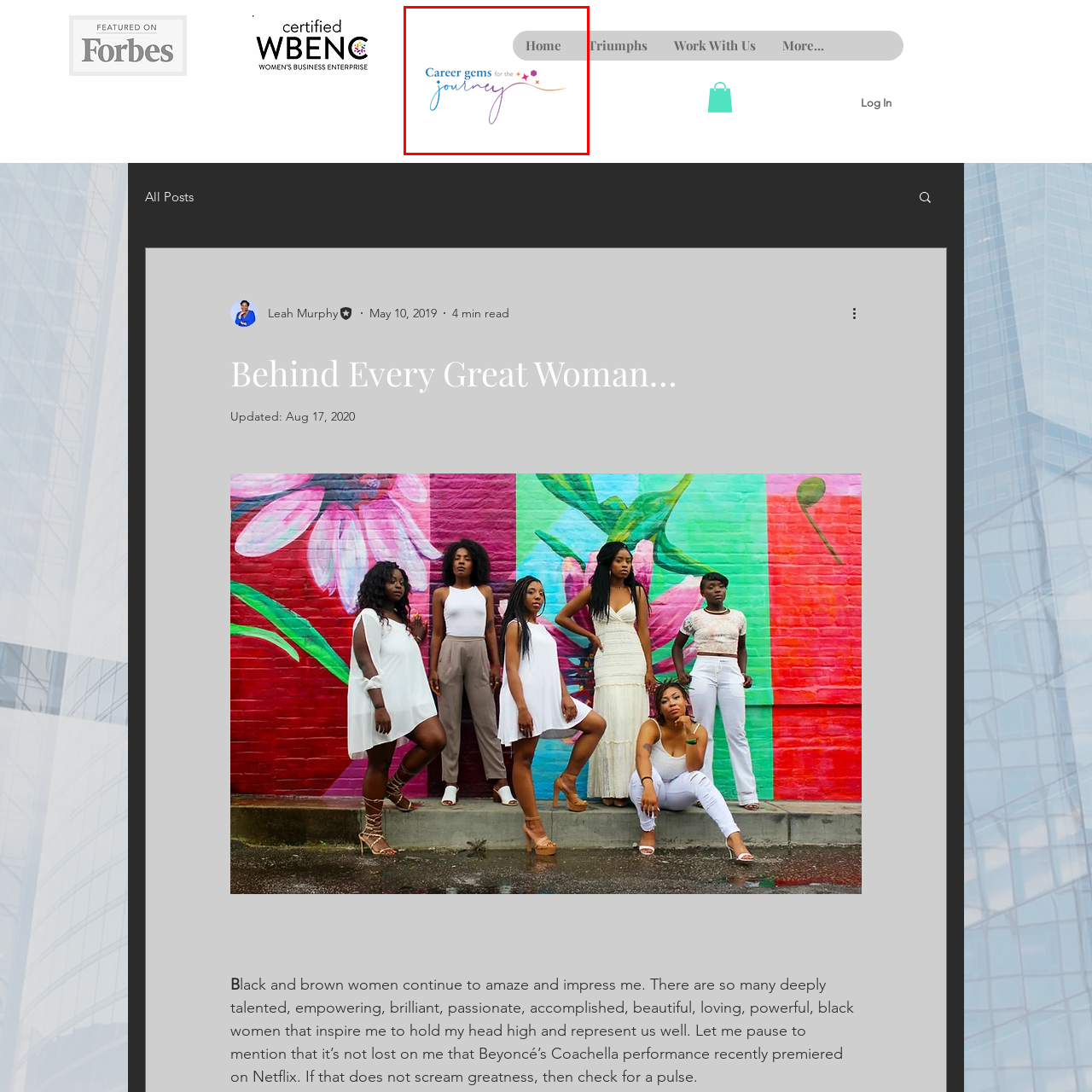What is written in bold blue at the top of the logo?
Focus on the image inside the red bounding box and offer a thorough and detailed answer to the question.

The caption states that the words 'Career gems' are prominently displayed at the top in a bold blue, indicating that this text is written in bold blue at the top of the logo.